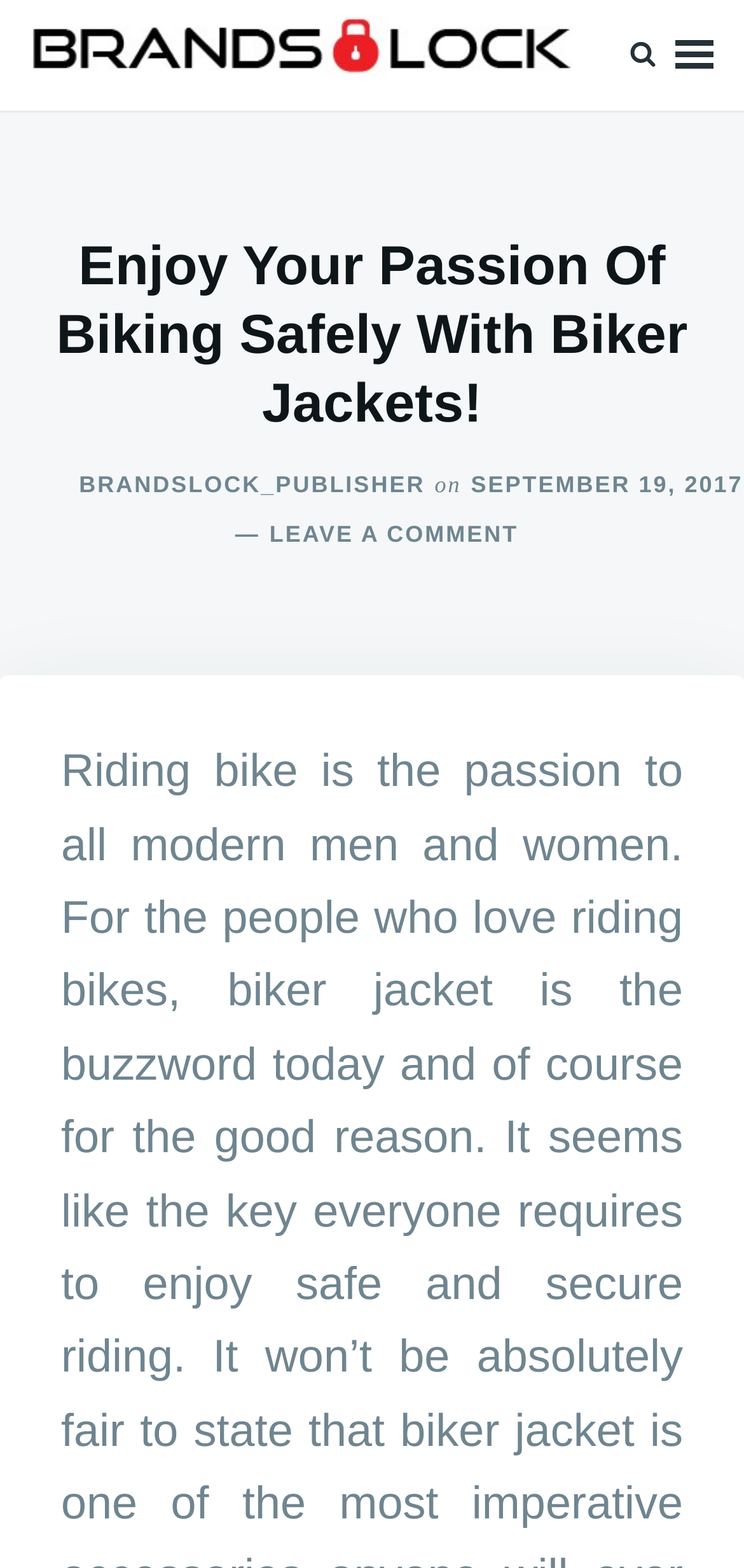Locate the bounding box for the described UI element: "alt="brandlock-1405467500-1"". Ensure the coordinates are four float numbers between 0 and 1, formatted as [left, top, right, bottom].

[0.041, 0.01, 0.769, 0.061]